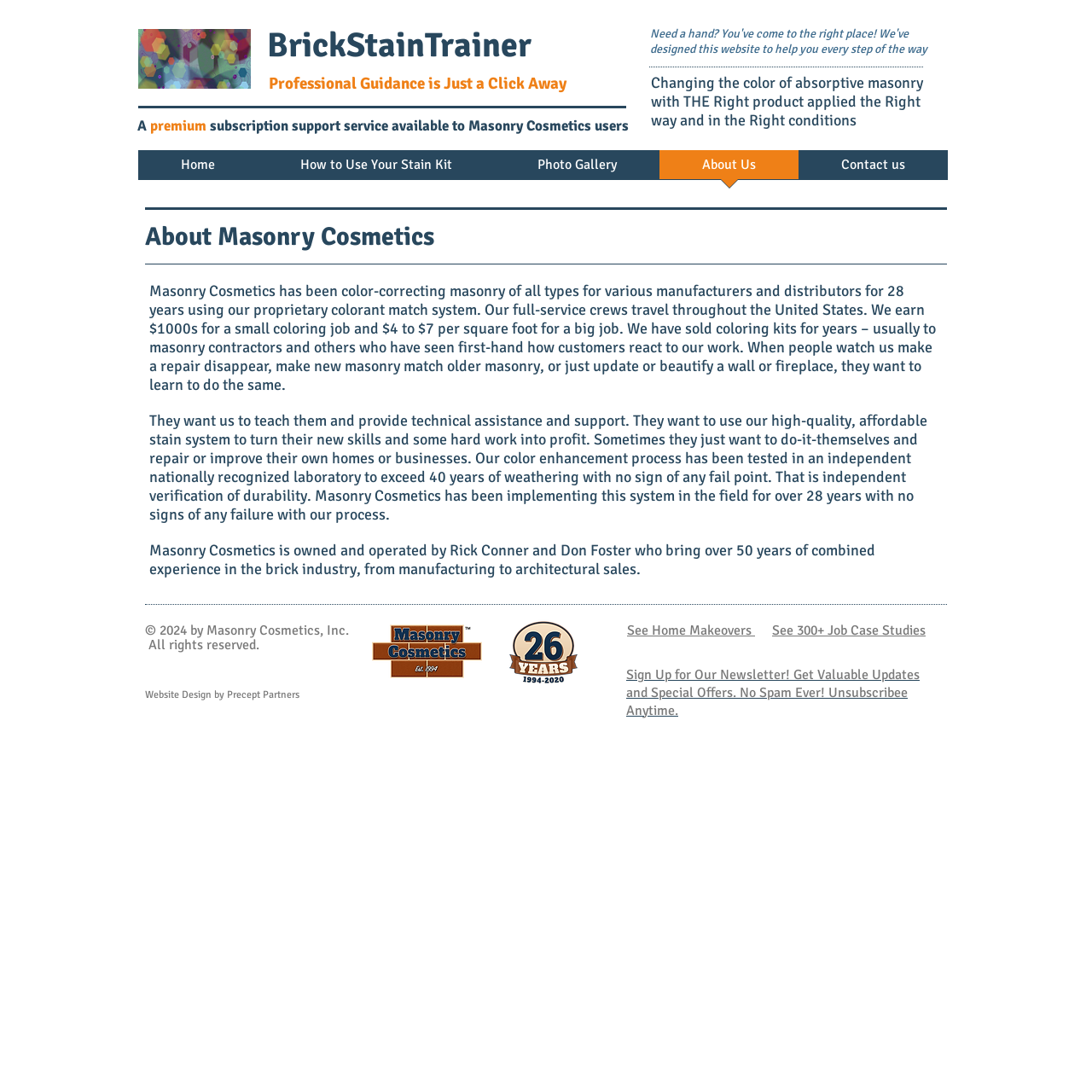Determine the bounding box coordinates of the UI element described below. Use the format (top-left x, top-left y, bottom-right x, bottom-right y) with floating point numbers between 0 and 1: See Home Makeovers

[0.574, 0.573, 0.691, 0.584]